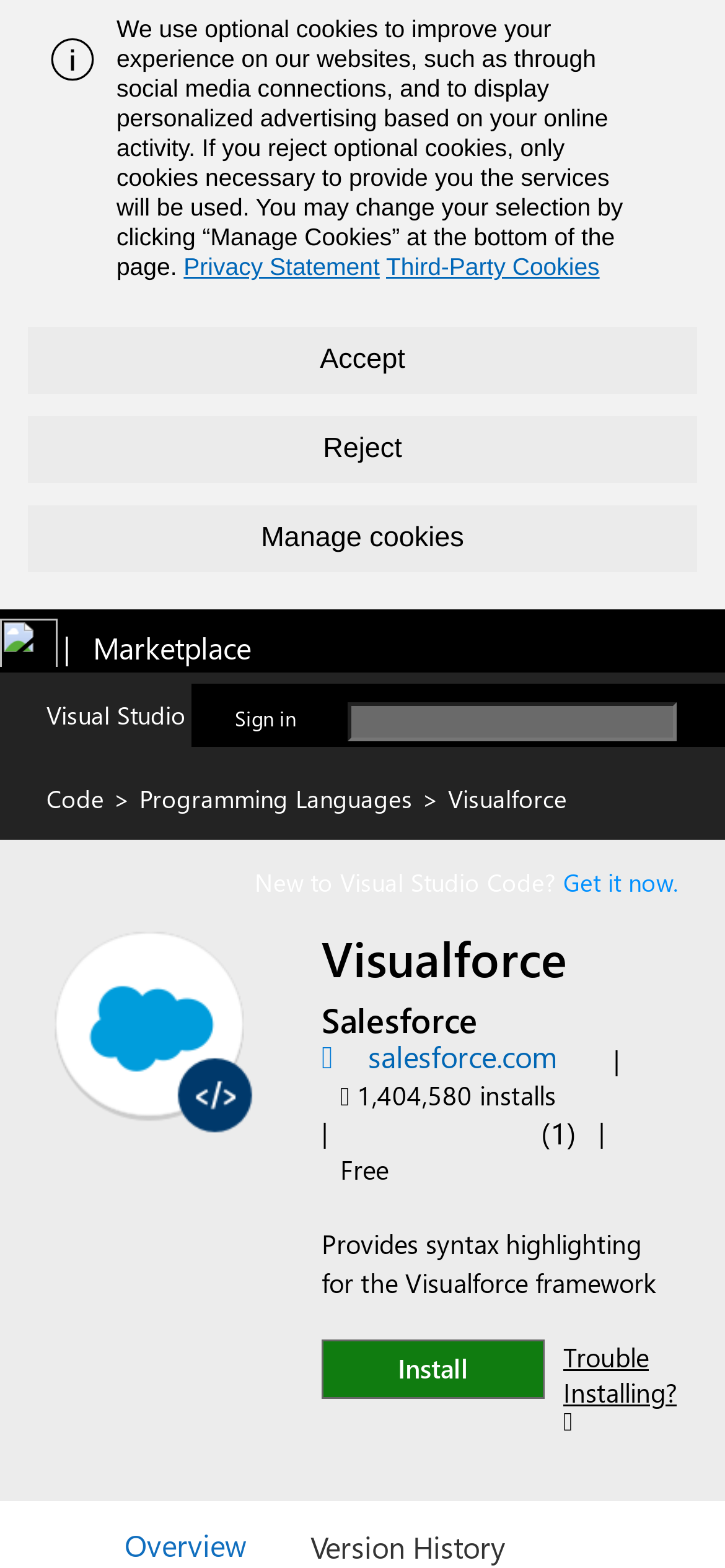Specify the bounding box coordinates of the region I need to click to perform the following instruction: "View Everyday Dose coupons". The coordinates must be four float numbers in the range of 0 to 1, i.e., [left, top, right, bottom].

None